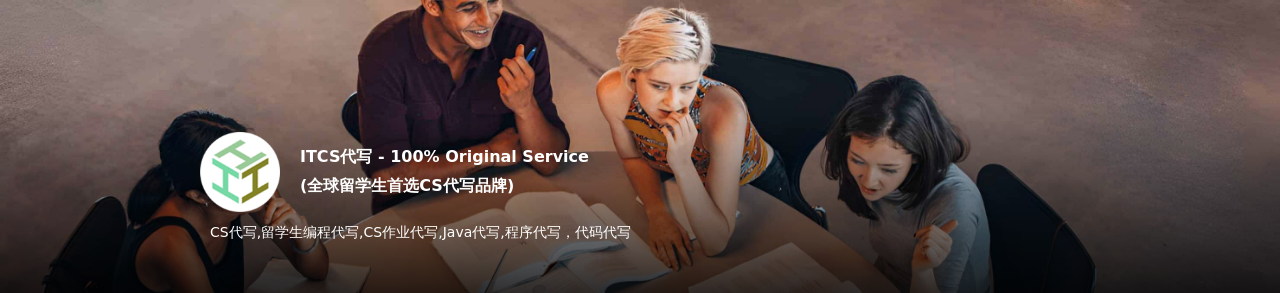Explain in detail what you see in the image.

This dynamic image showcases a diverse group of students engaged in a collaborative study session. Centered around a table, they appear to be discussing concepts related to computer science, highlighting a community atmosphere conducive to learning. The backdrop features a gradient that enhances the focus on the group and creates a contemporary feel. Prominently displayed in the foreground is the ITCS branding, emphasizing their commitment to providing 100% original services and support for international students pursuing computer science assignments across various programming languages including Java and Python. This visual captures the essence of teamwork and academic support in the realm of computer science education.